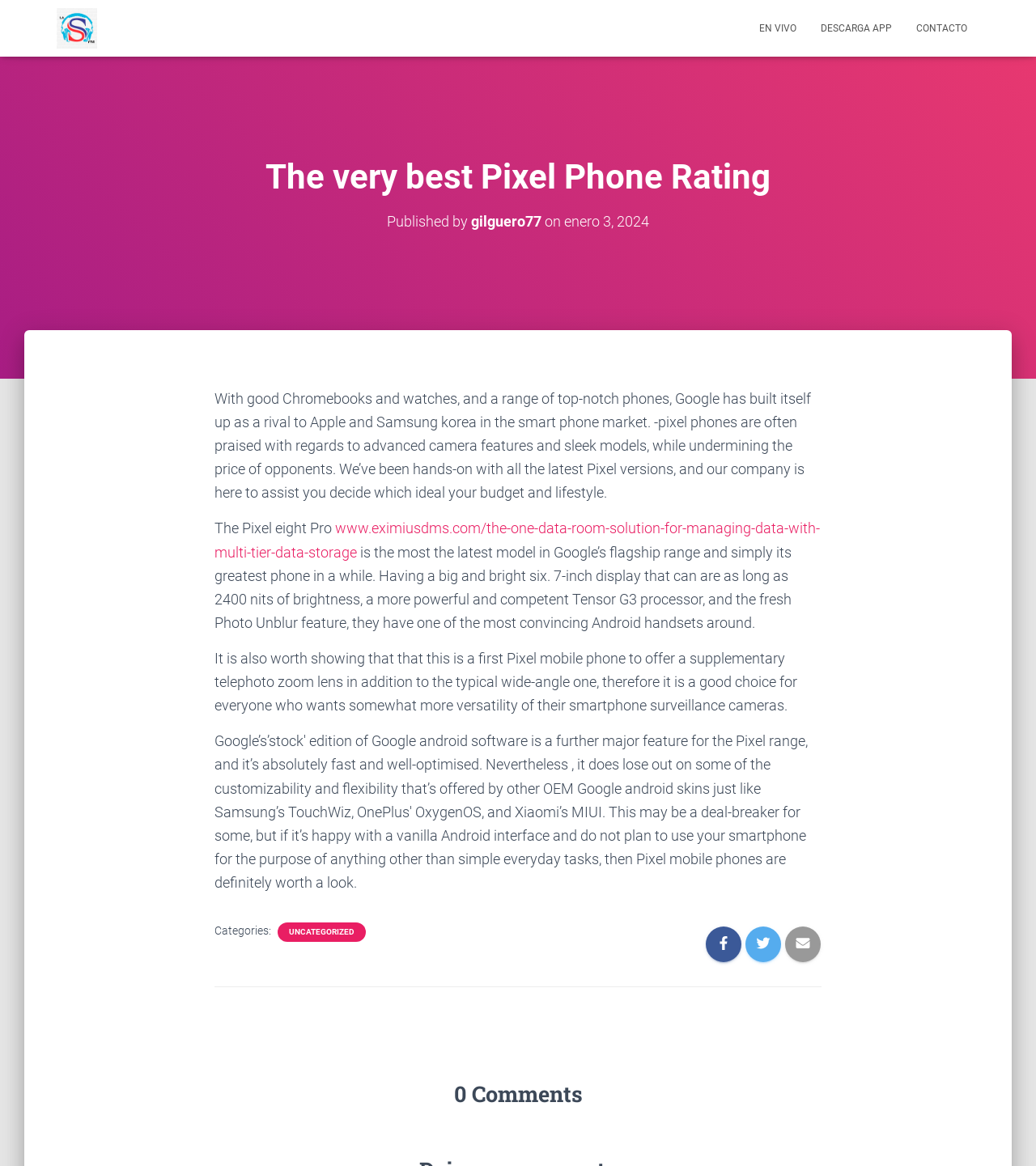Identify and generate the primary title of the webpage.

The very best Pixel Phone Rating